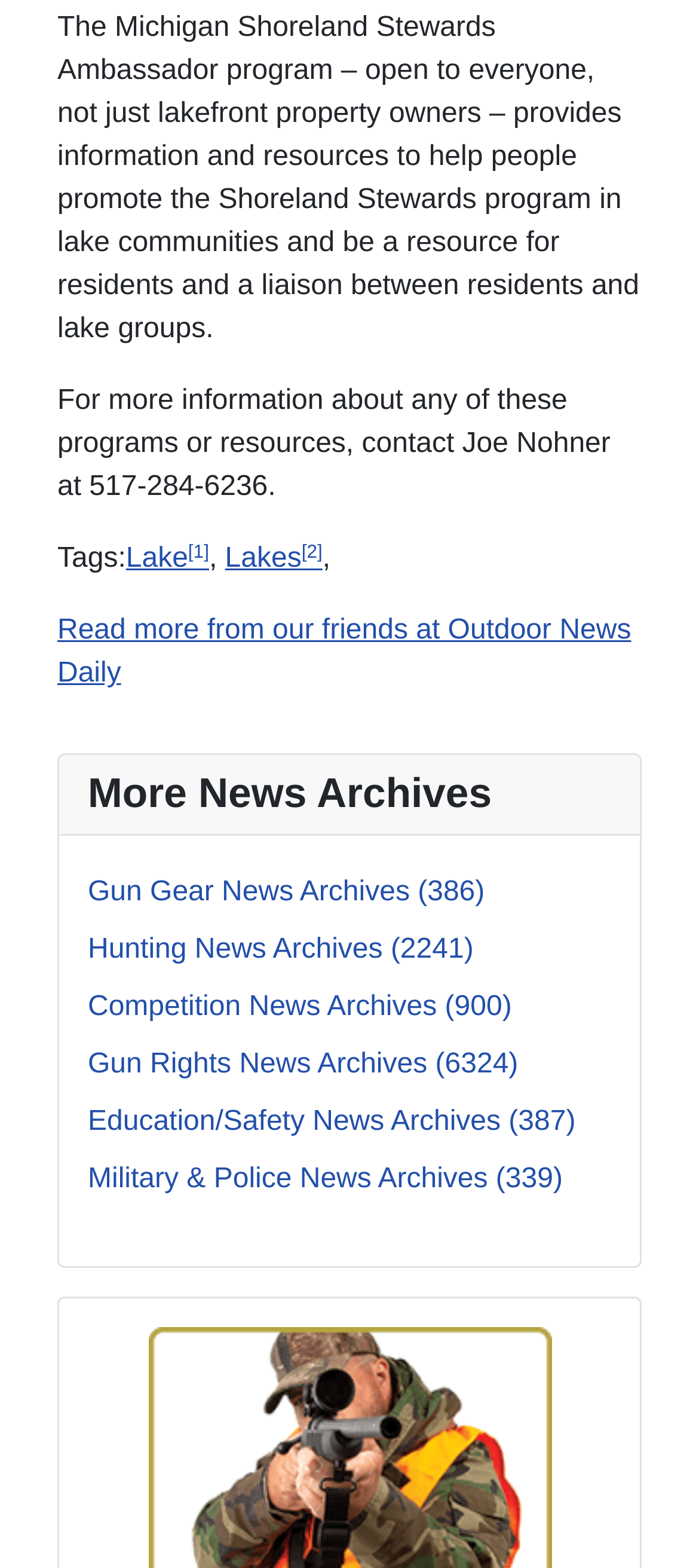Please locate the clickable area by providing the bounding box coordinates to follow this instruction: "Check out Hunting News Archives".

[0.126, 0.596, 0.677, 0.615]